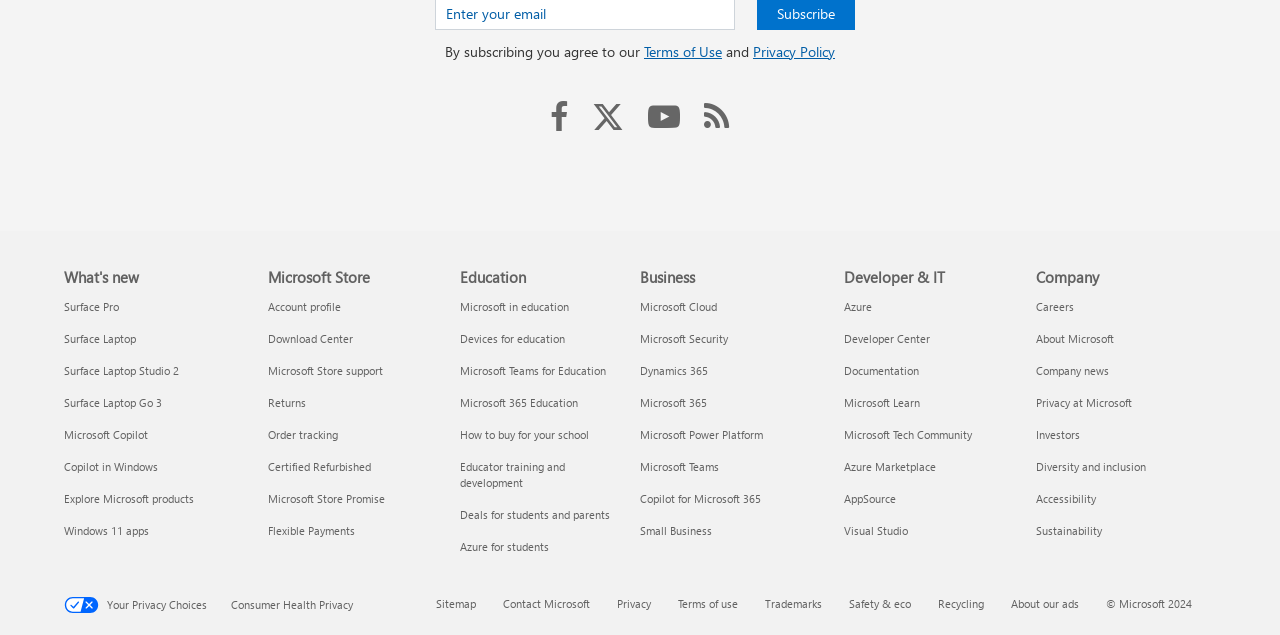Using the description: "About our ads", identify the bounding box of the corresponding UI element in the screenshot.

[0.79, 0.938, 0.843, 0.962]